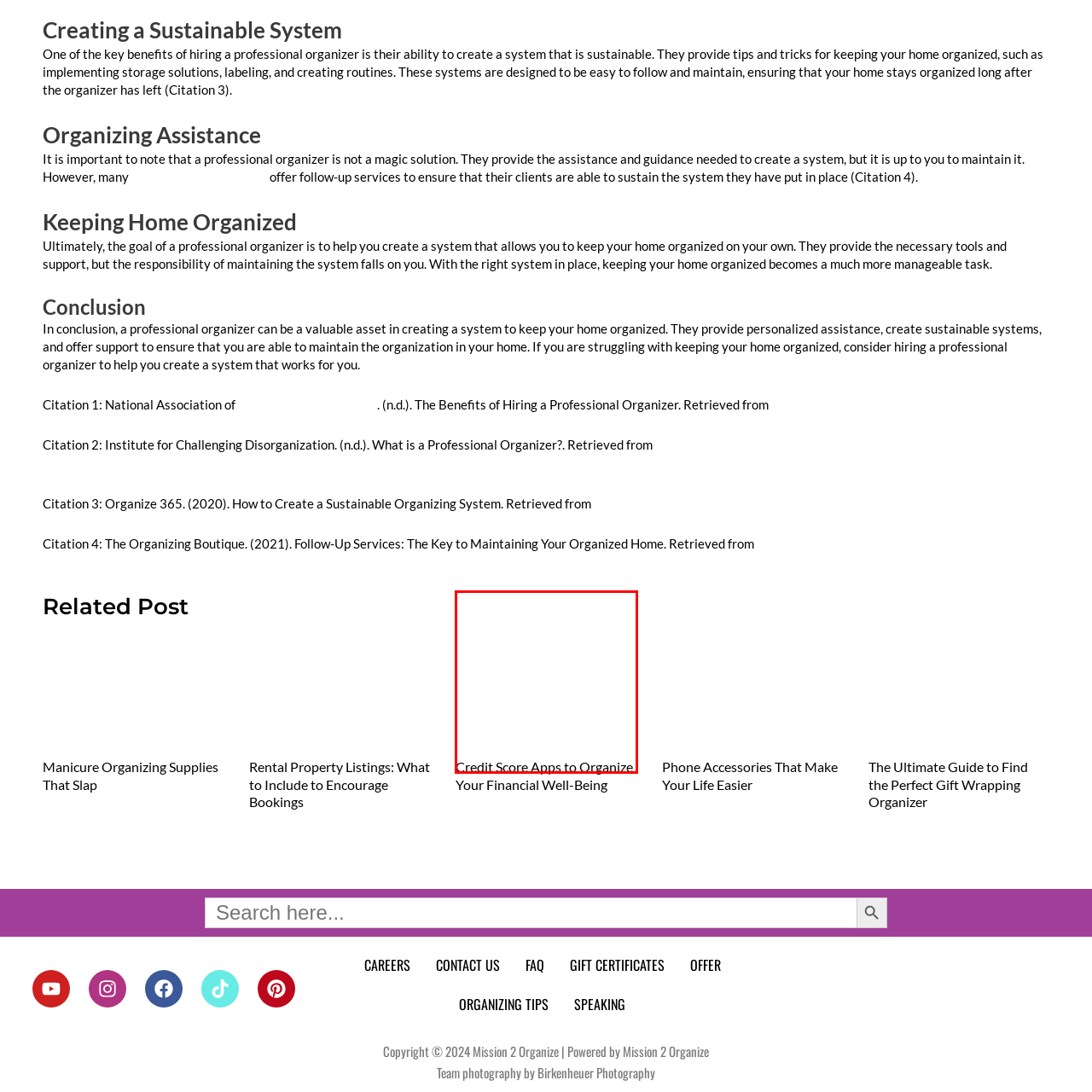Describe in detail the image that is highlighted by the red bounding box.

The image titled "Credit Score Apps to Organize Your Financial Well-Being" serves as a header for content focused on applications designed to help users manage and improve their credit scores. This section likely emphasizes the importance of financial organization and offers insights into various tools available for tracking and enhancing personal financial health. By utilizing these apps, individuals can gain better control over their financial status, monitor their credit progress, and make informed decisions regarding their finances. Overall, this image encapsulates the theme of the related content, encouraging readers to explore effective resources for managing their credit scores.